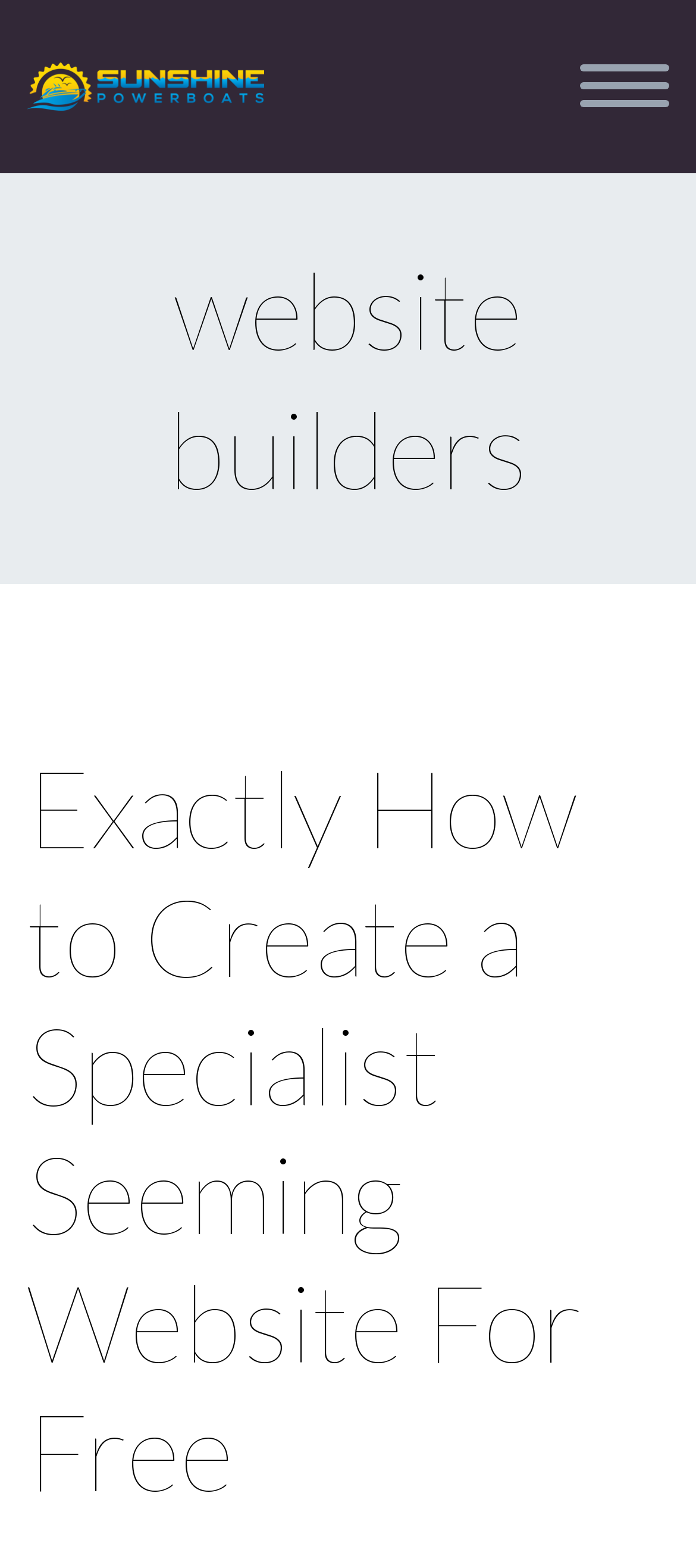Write a detailed summary of the webpage.

The webpage is about website builders, with a focus on creating a professional-looking website for free. At the top right corner, there is a link with an icon, possibly a social media or login button. Below it, there is a primary menu button. 

On the left side of the page, there is a vertical menu with five links: Home, Choose Your Experience, Reservation, Contact Us, and possibly others not listed. These links are stacked on top of each other, with Home at the top and Contact Us at the bottom.

The main content of the page is divided into two sections. The first section has a heading that reads "website builders" and takes up about a quarter of the page's height. The second section has a longer heading that summarizes the main topic of the page: "Exactly How to Create a Specialist Seeming Website For Free". This section takes up most of the page's height, suggesting that it contains the main article or content.